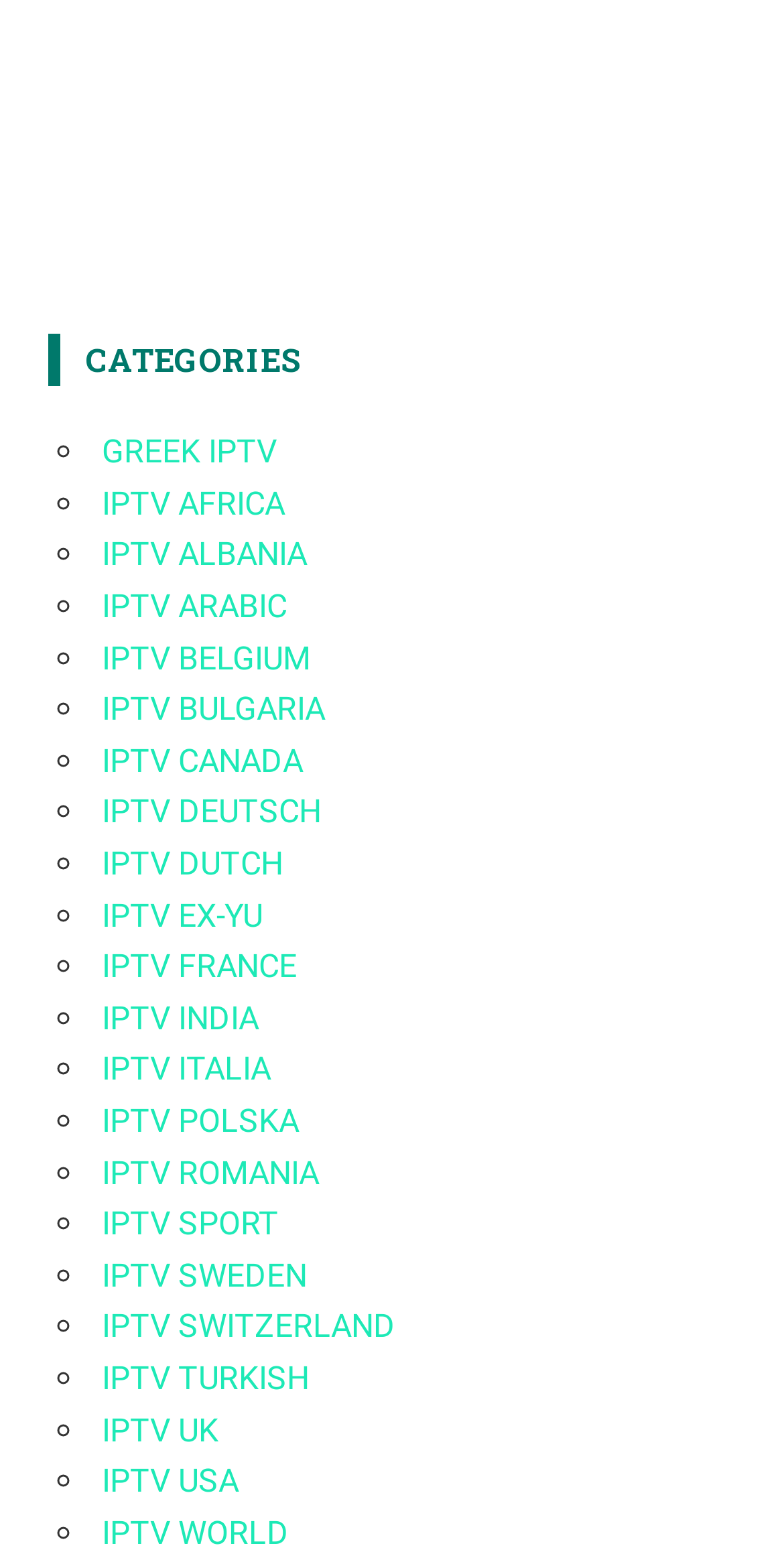Determine the bounding box coordinates of the area to click in order to meet this instruction: "Click on IPTV GREEK".

[0.13, 0.278, 0.353, 0.303]